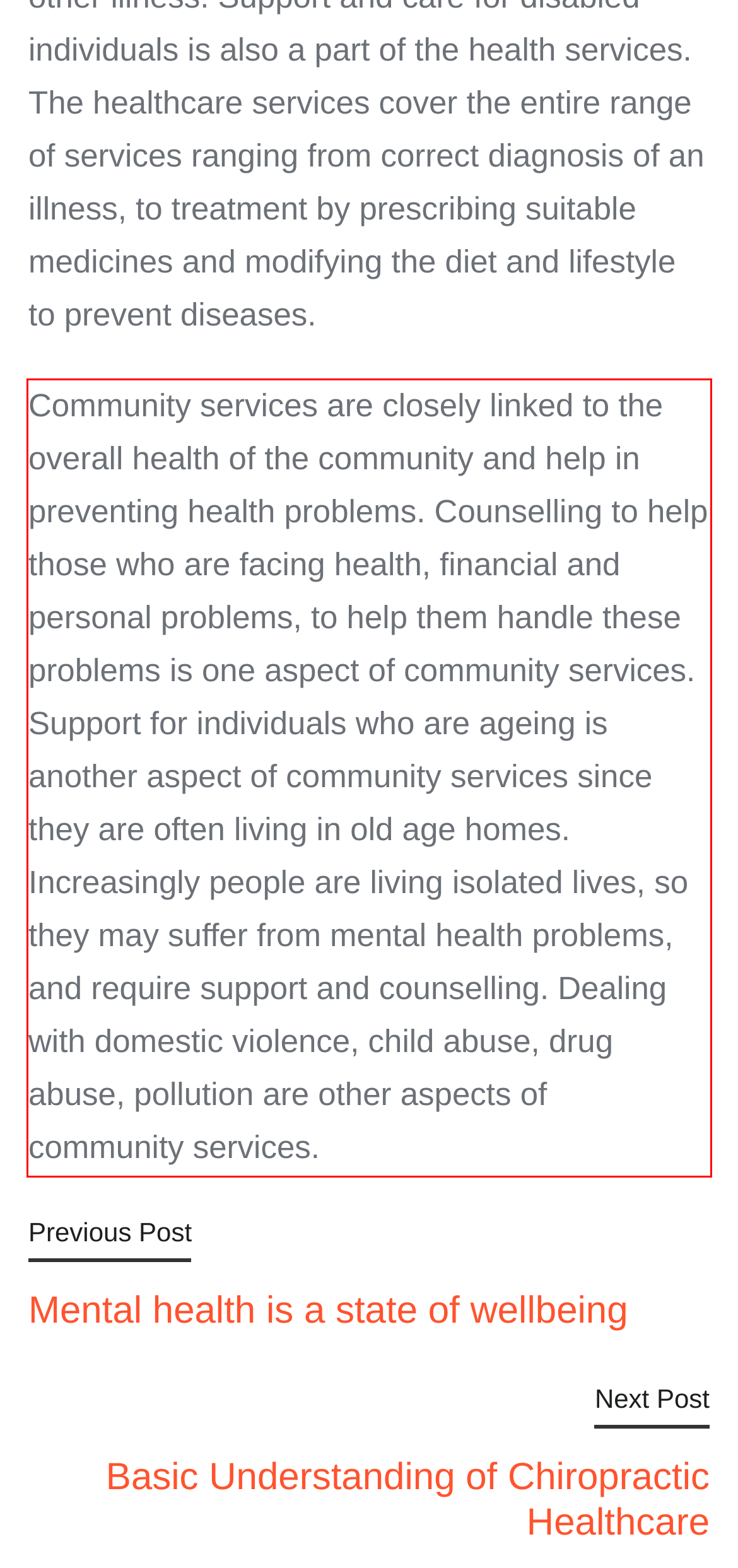You have a screenshot of a webpage with a red bounding box. Use OCR to generate the text contained within this red rectangle.

Community services are closely linked to the overall health of the community and help in preventing health problems. Counselling to help those who are facing health, financial and personal problems, to help them handle these problems is one aspect of community services. Support for individuals who are ageing is another aspect of community services since they are often living in old age homes. Increasingly people are living isolated lives, so they may suffer from mental health problems, and require support and counselling. Dealing with domestic violence, child abuse, drug abuse, pollution are other aspects of community services.